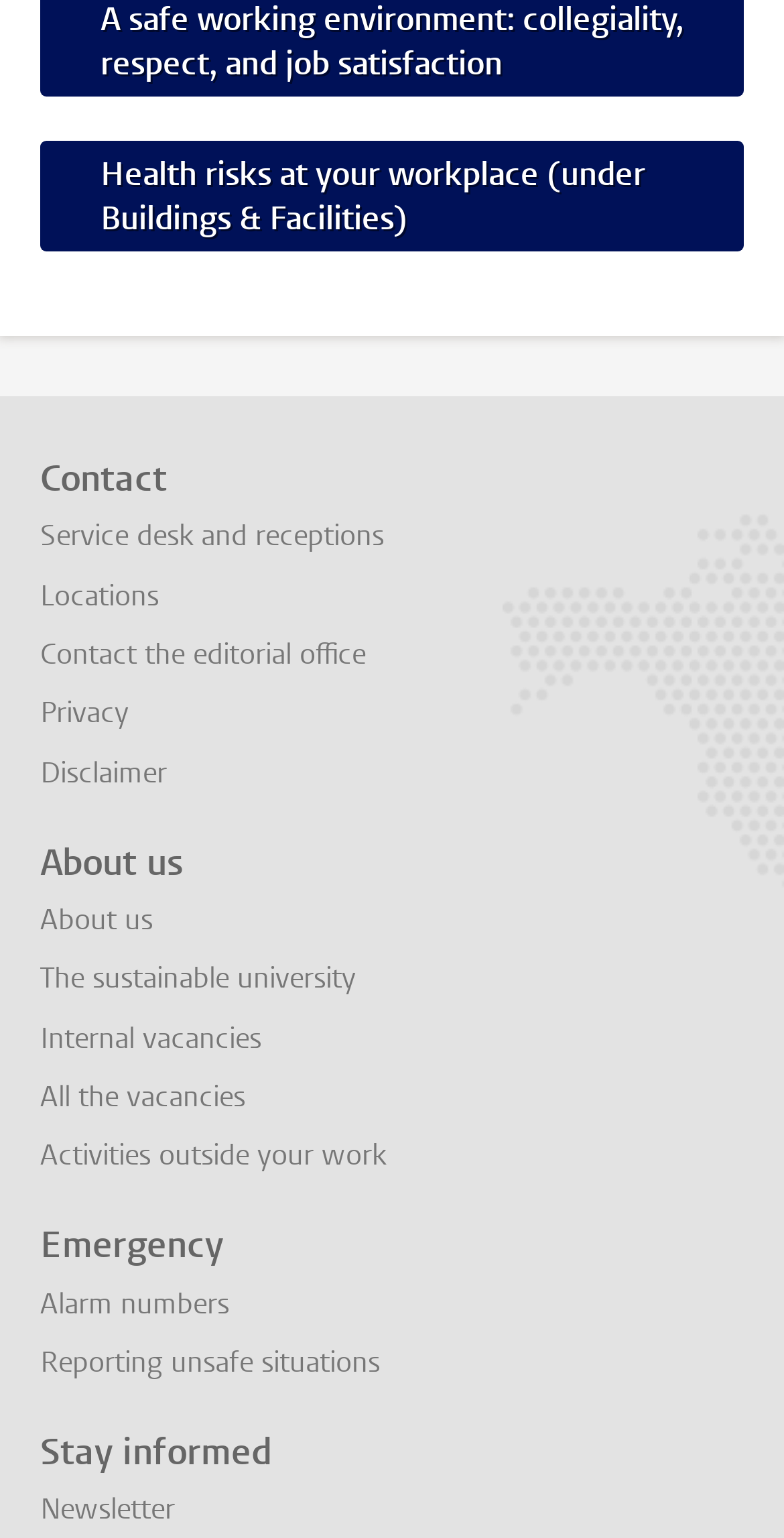Determine the bounding box coordinates of the clickable area required to perform the following instruction: "Learn about the sustainable university". The coordinates should be represented as four float numbers between 0 and 1: [left, top, right, bottom].

[0.051, 0.624, 0.454, 0.649]